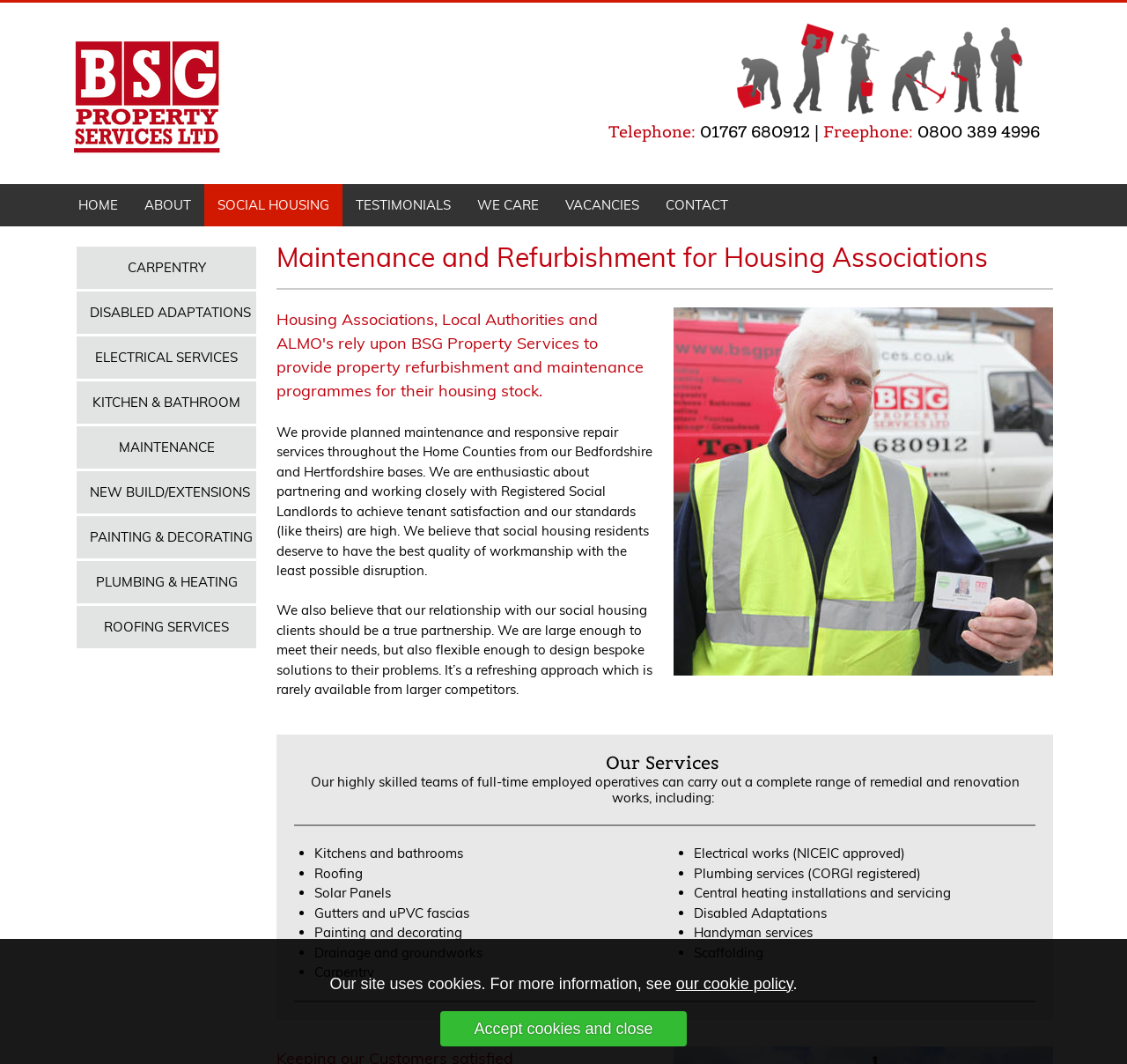Identify the bounding box coordinates of the area you need to click to perform the following instruction: "Click the CONTACT menu item".

[0.579, 0.173, 0.658, 0.213]